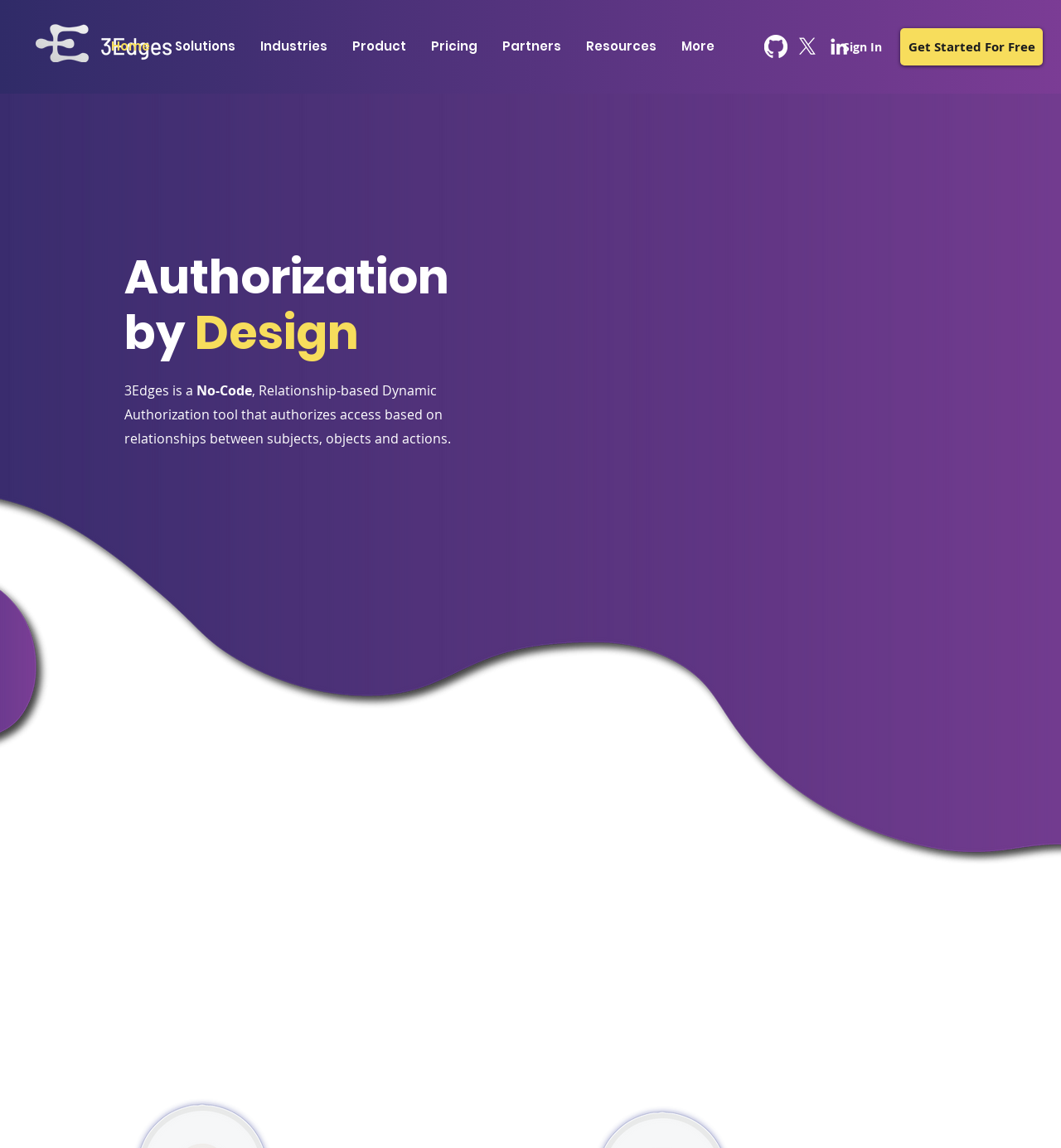Can you identify the bounding box coordinates of the clickable region needed to carry out this instruction: 'Explore the Solutions page'? The coordinates should be four float numbers within the range of 0 to 1, stated as [left, top, right, bottom].

[0.153, 0.022, 0.234, 0.058]